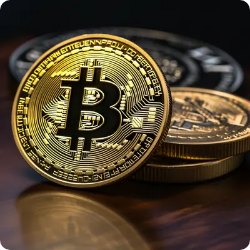Paint a vivid picture with your description of the image.

The image features a close-up shot of several Bitcoin coins, prominently showcasing the intricate design of the Bitcoin logo, which is engraved on a shiny golden surface. The backdrop features additional coins, partly visible and reflecting light, adding depth to the composition. This imagery aligns with the theme of the article titled "January Bitcoin Market Forecast: Leading Trader Reveals Optimistic BTC Outlook Post-ETF Approval Possibility," discussing the anticipated impact of Bitcoin and the potential approval of exchange-traded funds (ETFs). The visual representation of Bitcoin underscores its significance as a primary cryptocurrency amidst growing market interest and optimism among investors.